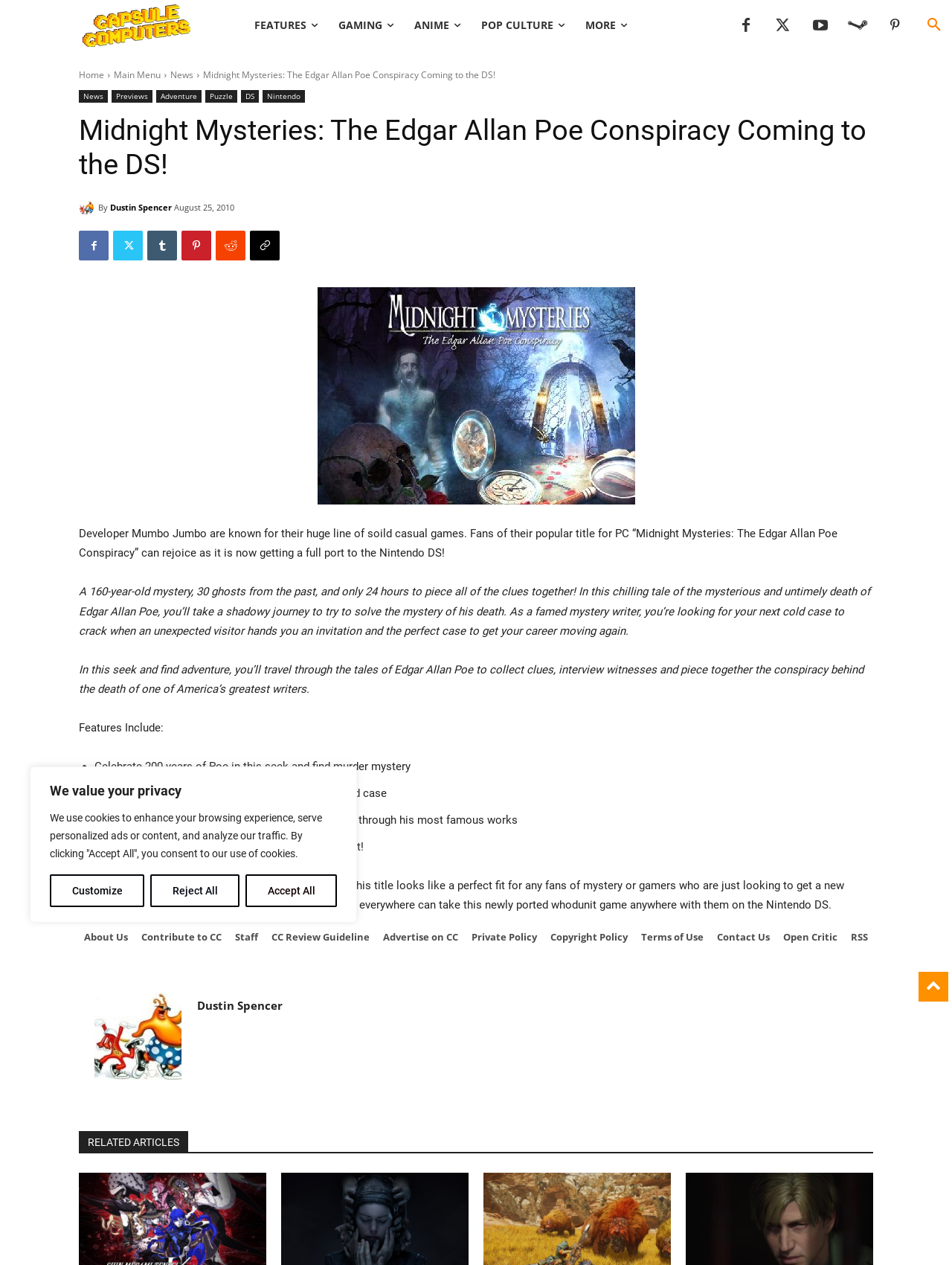Extract the main title from the webpage.

Midnight Mysteries: The Edgar Allan Poe Conspiracy Coming to the DS!